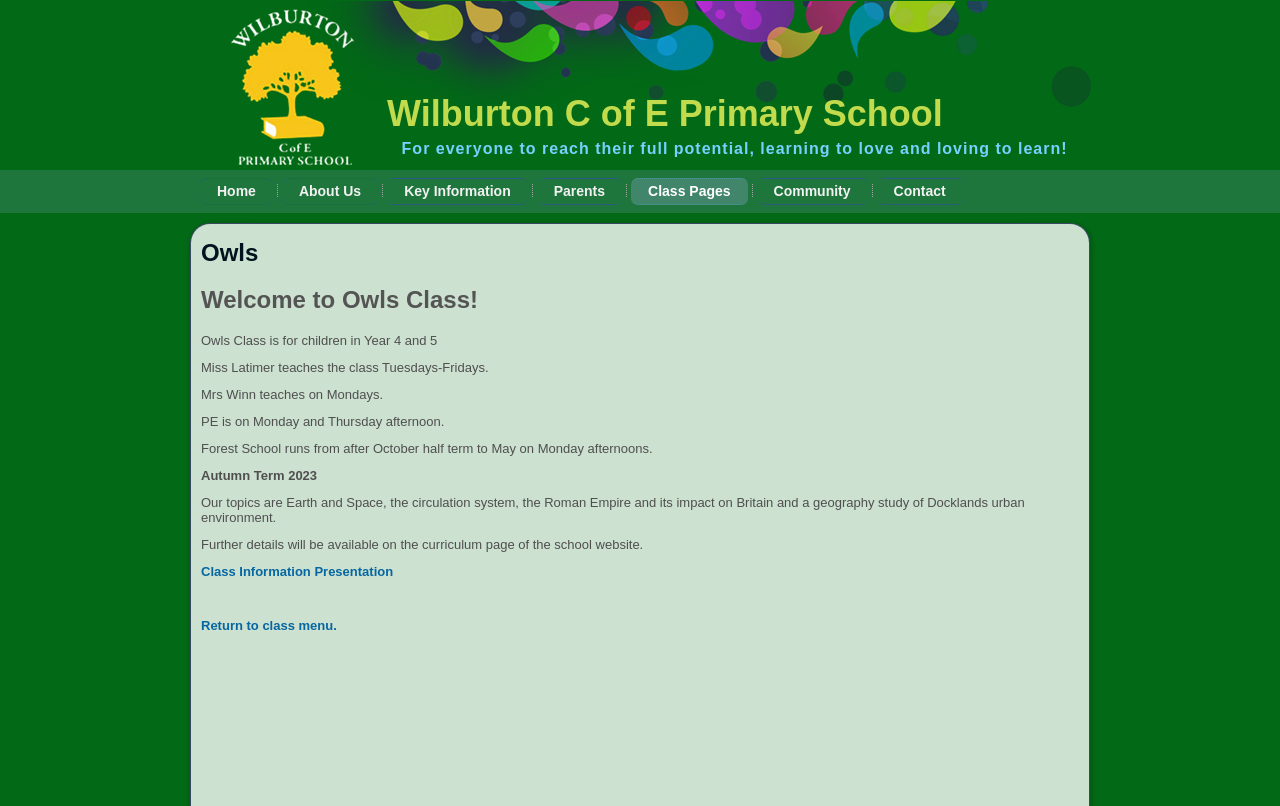Could you provide the bounding box coordinates for the portion of the screen to click to complete this instruction: "Read the 'Class Information Presentation'"?

[0.157, 0.7, 0.307, 0.718]